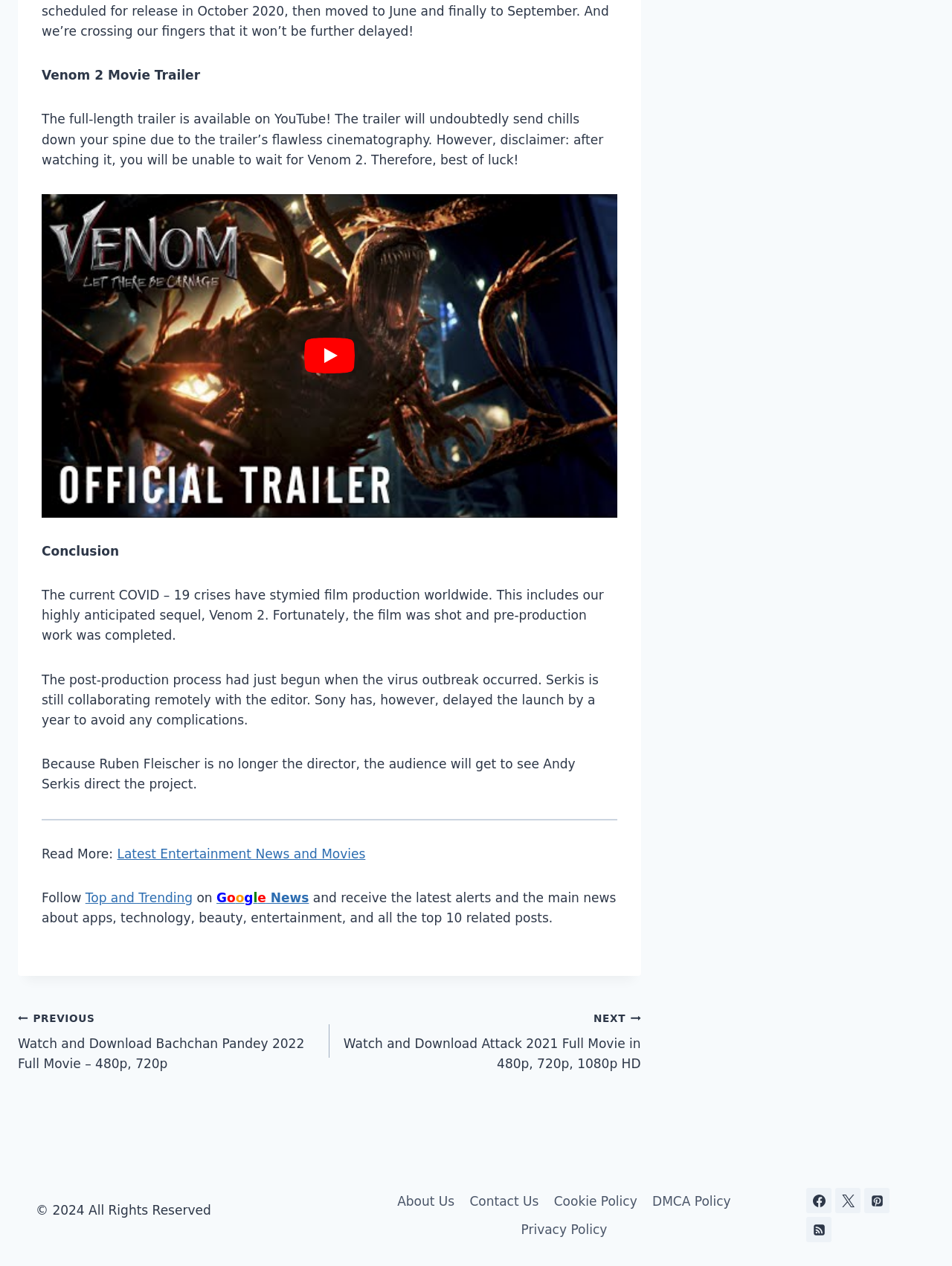Who is the director of Venom 2?
Answer the question with as much detail as possible.

The director of Venom 2 is Andy Serkis, as mentioned in the StaticText element with ID 225, which says 'Because Ruben Fleischer is no longer the director, the audience will get to see Andy Serkis direct the project'.